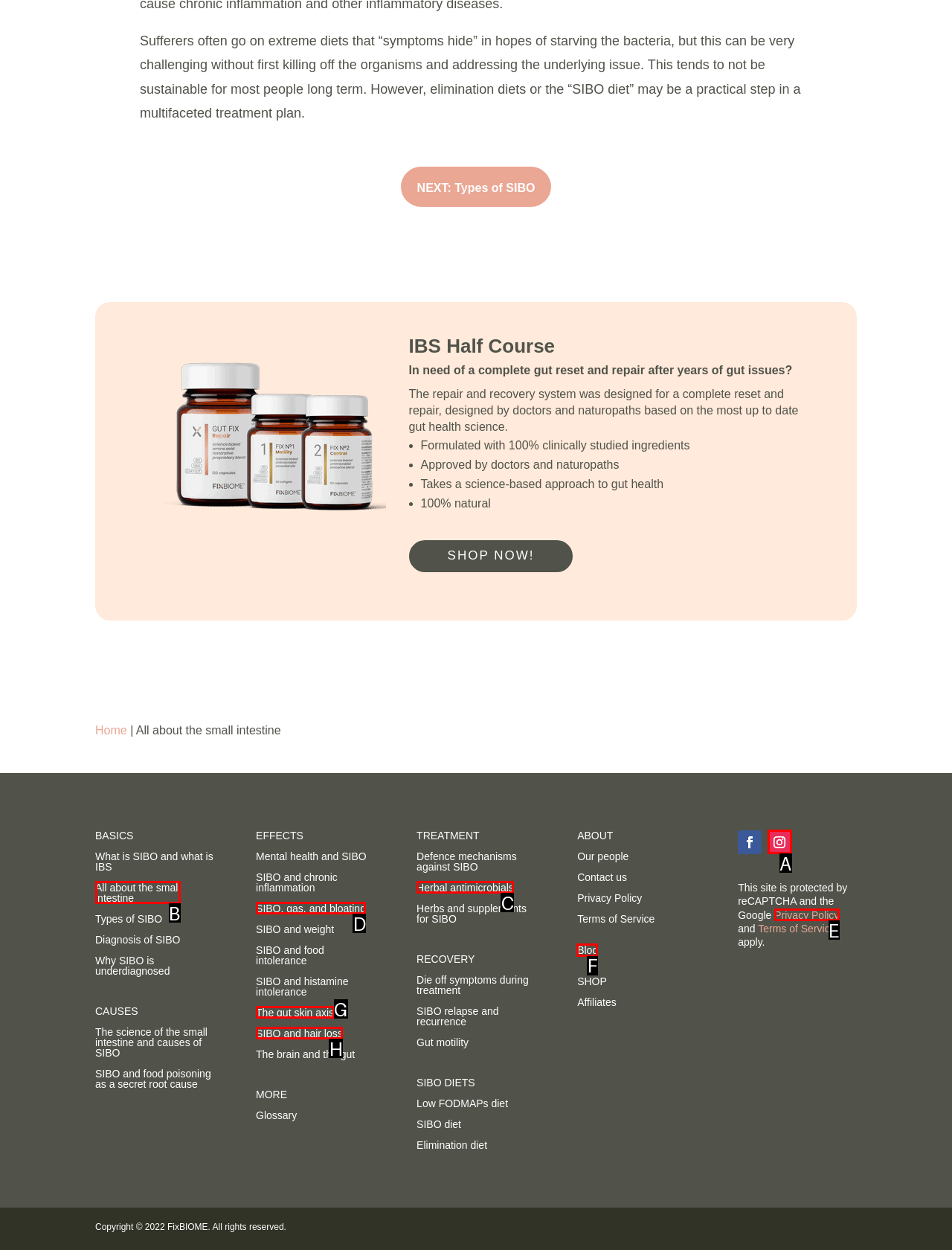Tell me which one HTML element I should click to complete the following task: Click on the 'Blog' link Answer with the option's letter from the given choices directly.

F